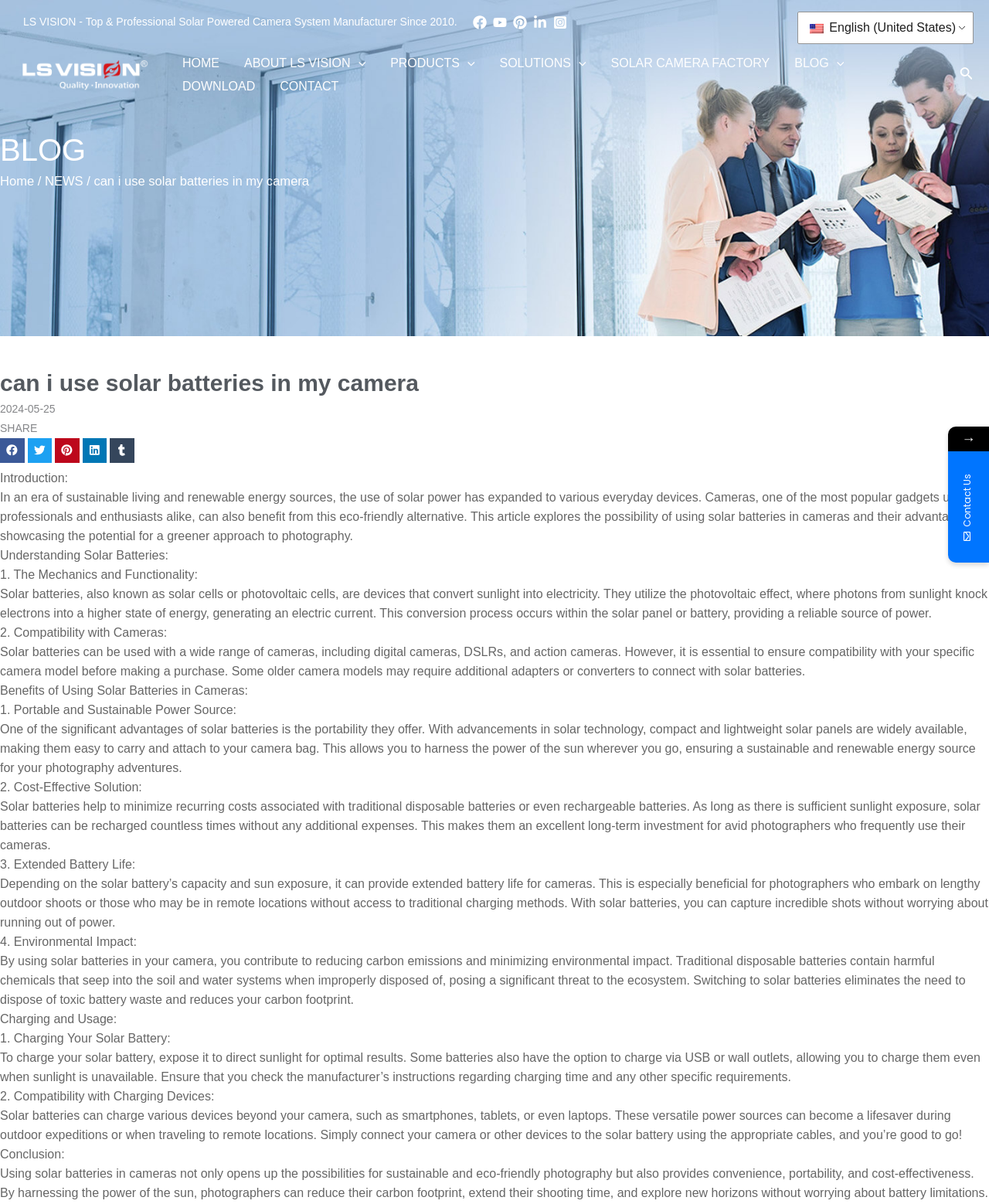Identify the bounding box coordinates of the HTML element based on this description: "alt="LSVISIGN1 logo"".

[0.016, 0.055, 0.156, 0.068]